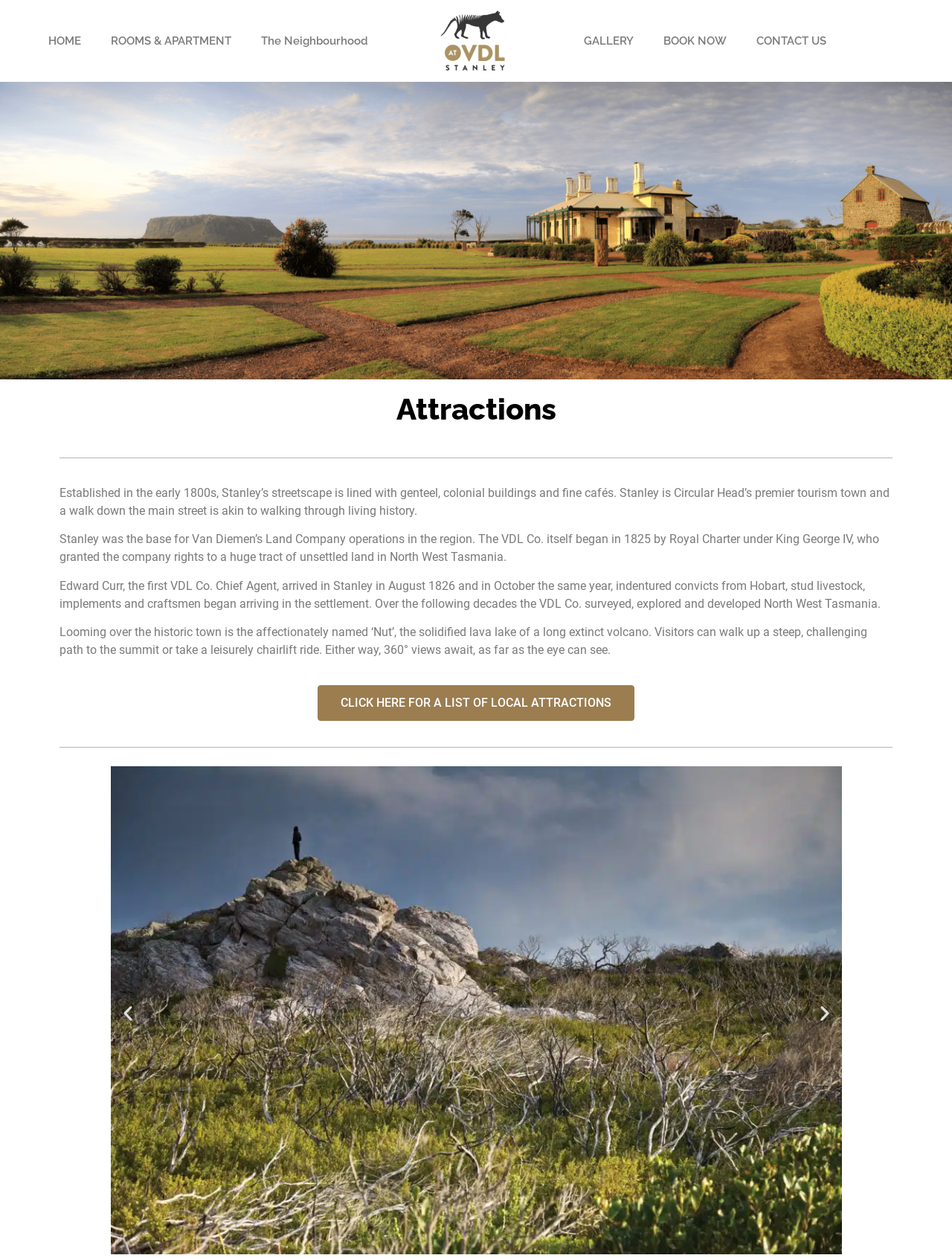What is the name of the company that operated in Stanley?
Please provide a full and detailed response to the question.

The webpage mentions that the Van Diemen's Land Company (VDL Co.) began operations in Stanley in 1825, and it played a significant role in the development of North West Tasmania.